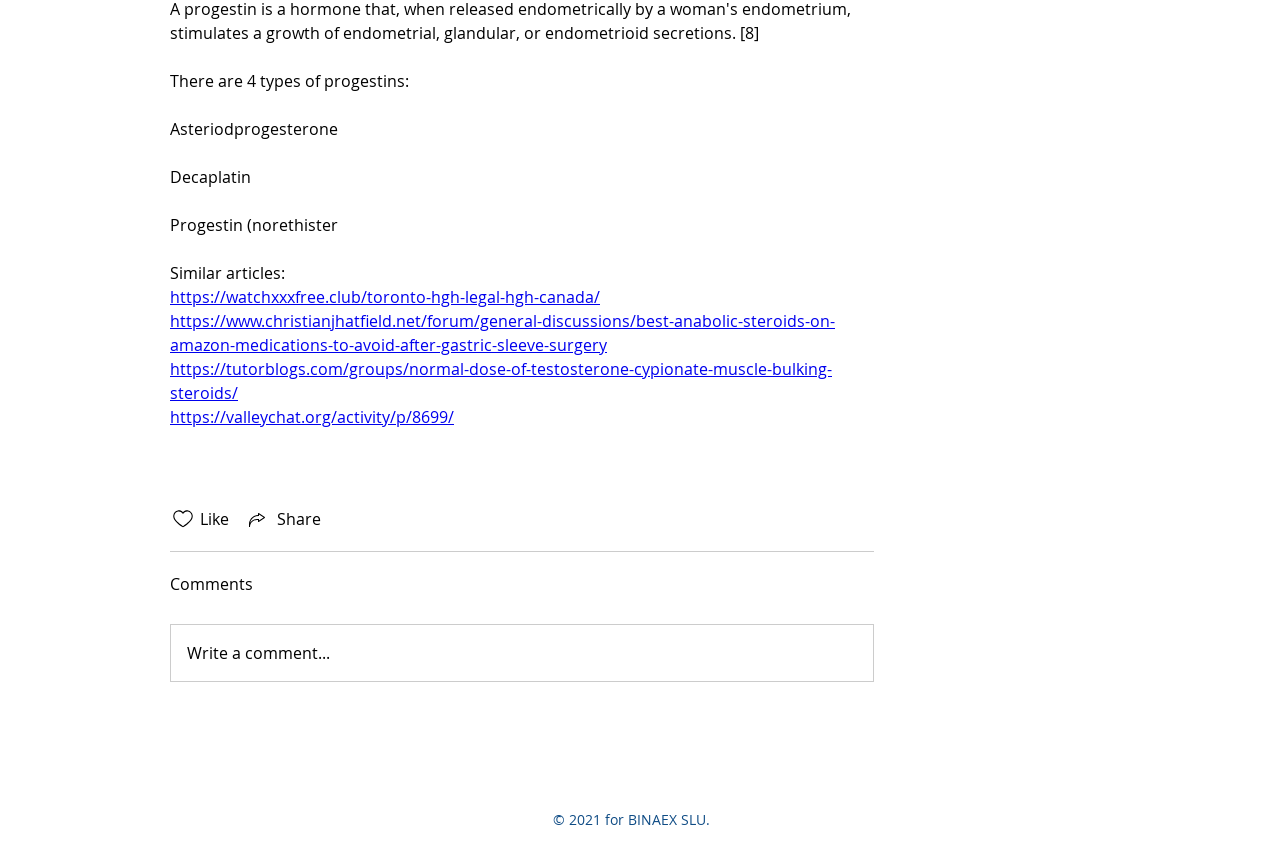What is the copyright information at the bottom of the page?
Answer with a single word or phrase, using the screenshot for reference.

2021 for BINAEX SLU